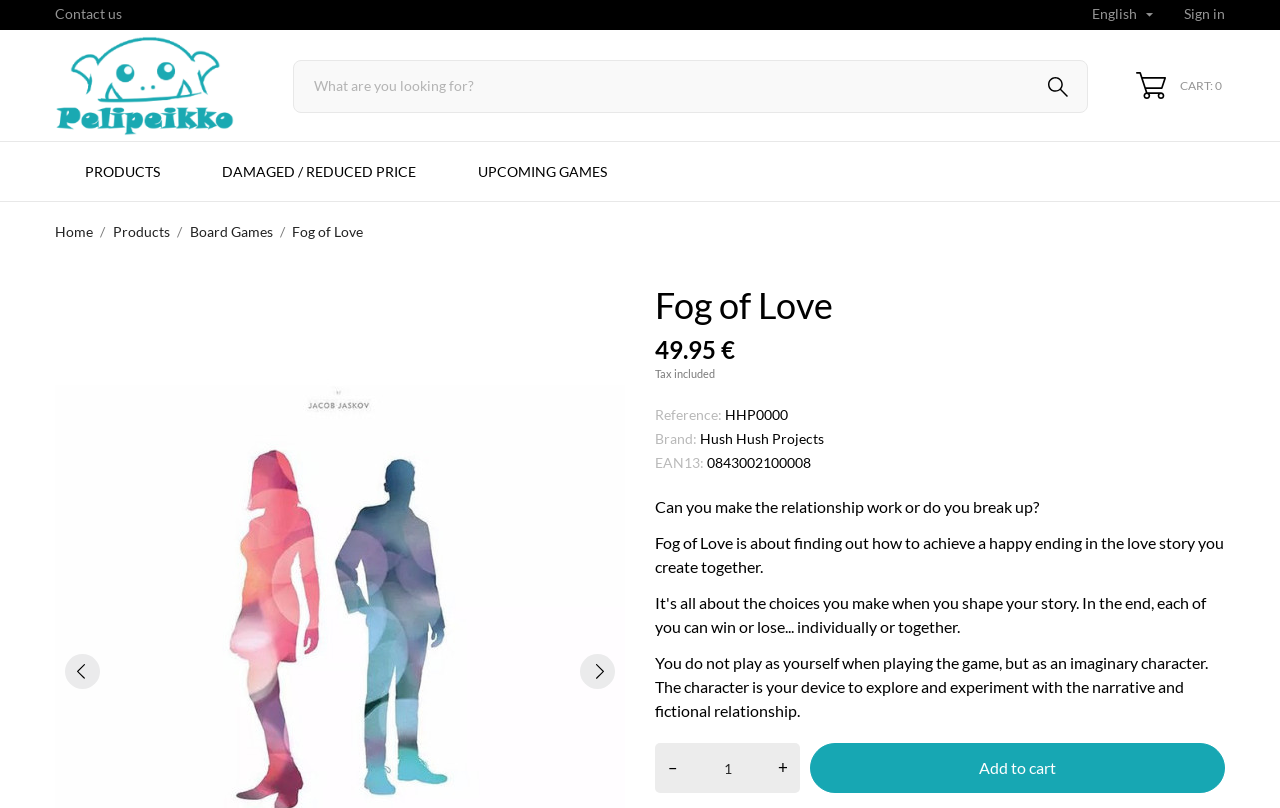Determine the bounding box for the described HTML element: "Contact us". Ensure the coordinates are four float numbers between 0 and 1 in the format [left, top, right, bottom].

[0.043, 0.006, 0.095, 0.027]